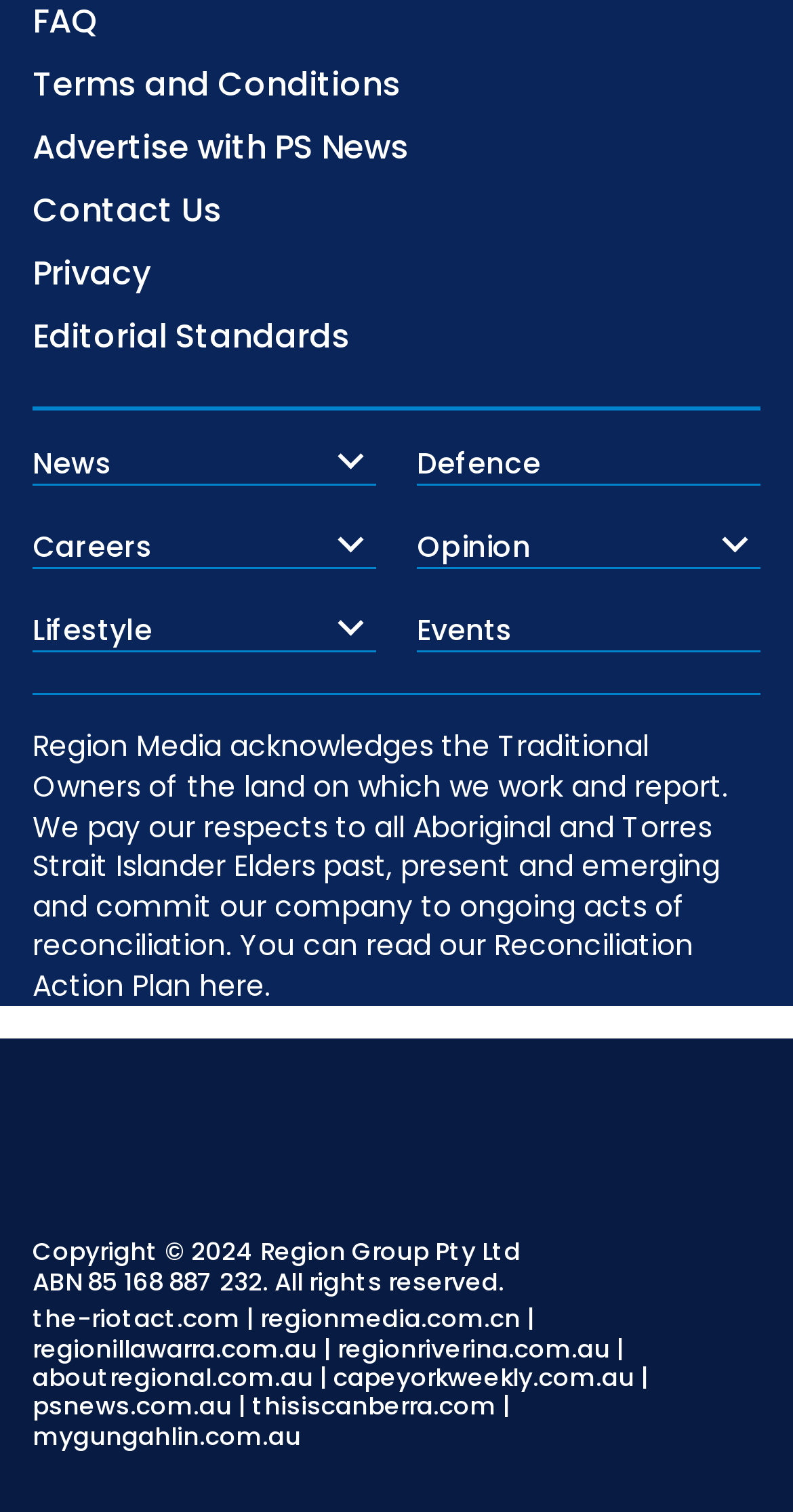Please answer the following query using a single word or phrase: 
How many categories are there in the main navigation menu?

7